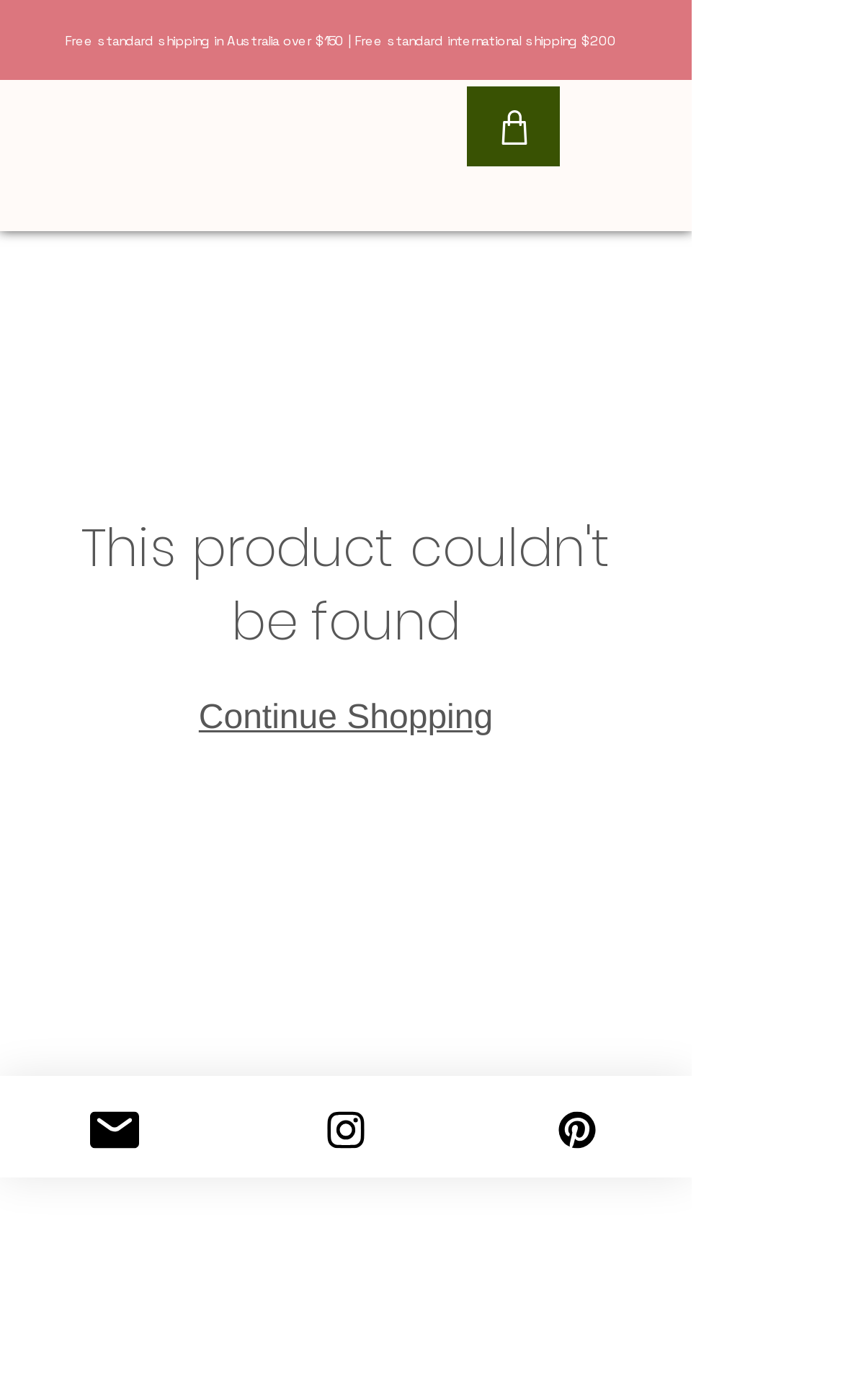What is the minimum order for free standard shipping in Australia?
Respond to the question with a single word or phrase according to the image.

Over $150